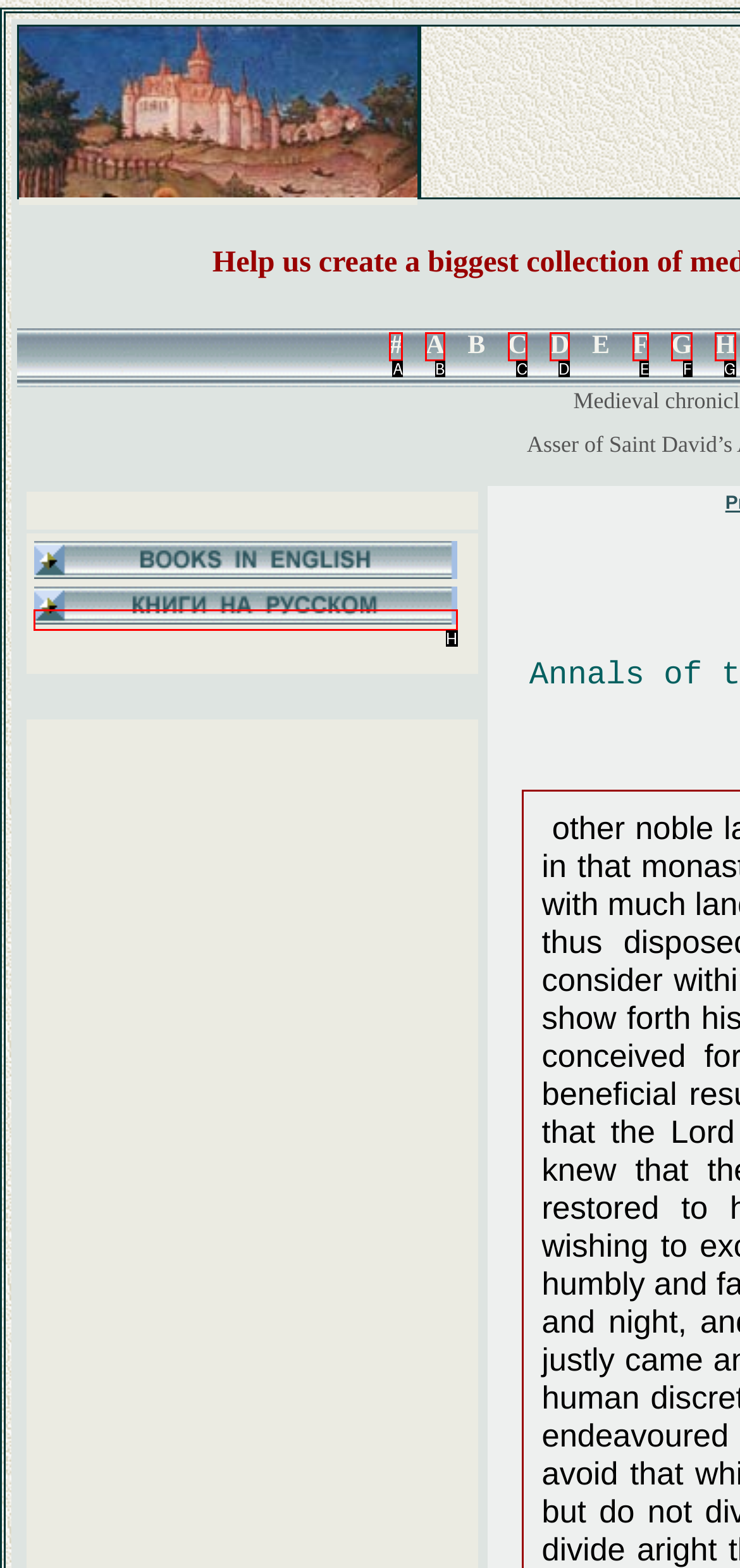Given the instruction: Click on the link in the second row, which HTML element should you click on?
Answer with the letter that corresponds to the correct option from the choices available.

H